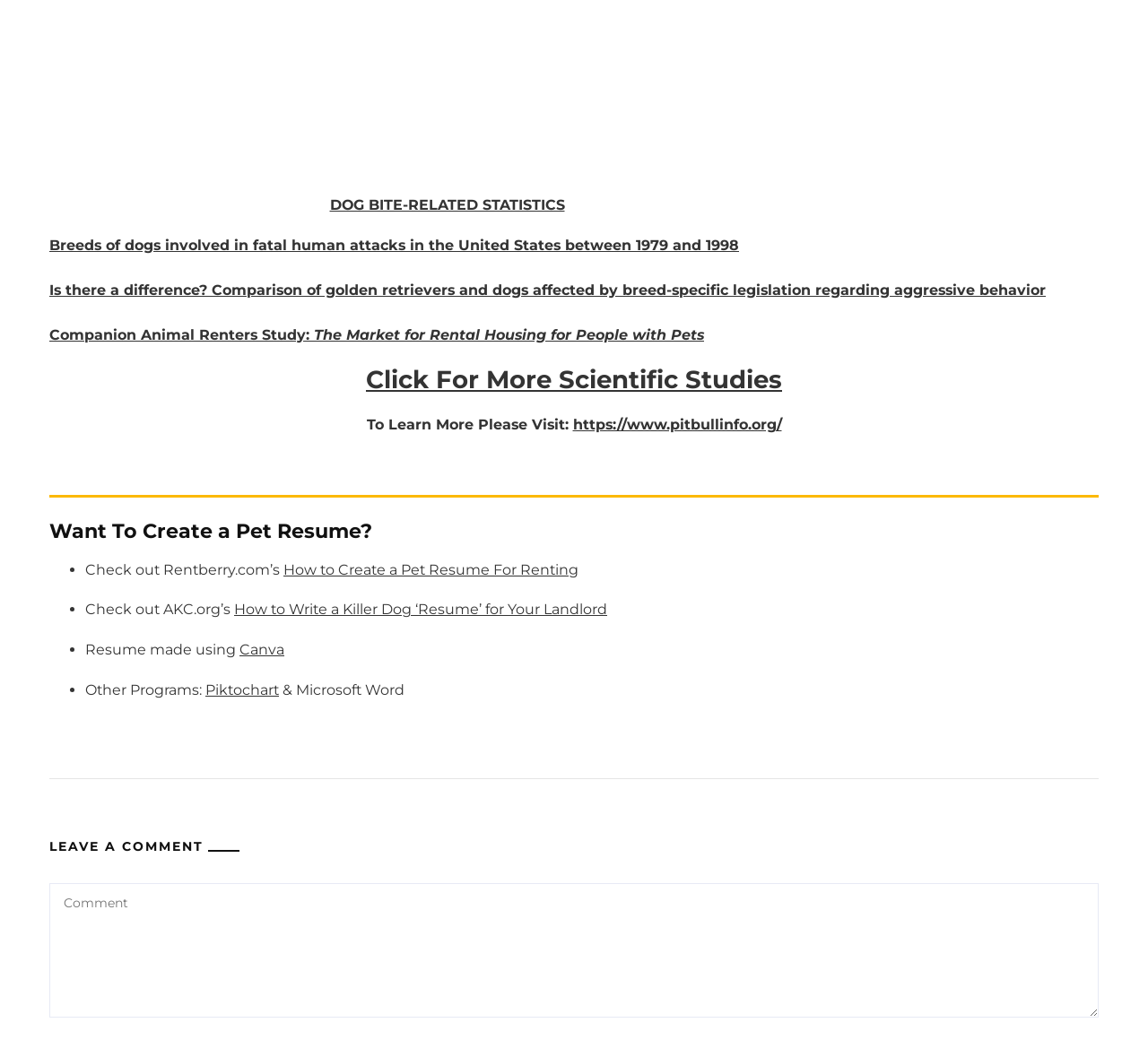Please identify the bounding box coordinates of the element's region that I should click in order to complete the following instruction: "Click on 'Click For More Scientific Studies'". The bounding box coordinates consist of four float numbers between 0 and 1, i.e., [left, top, right, bottom].

[0.319, 0.35, 0.681, 0.38]